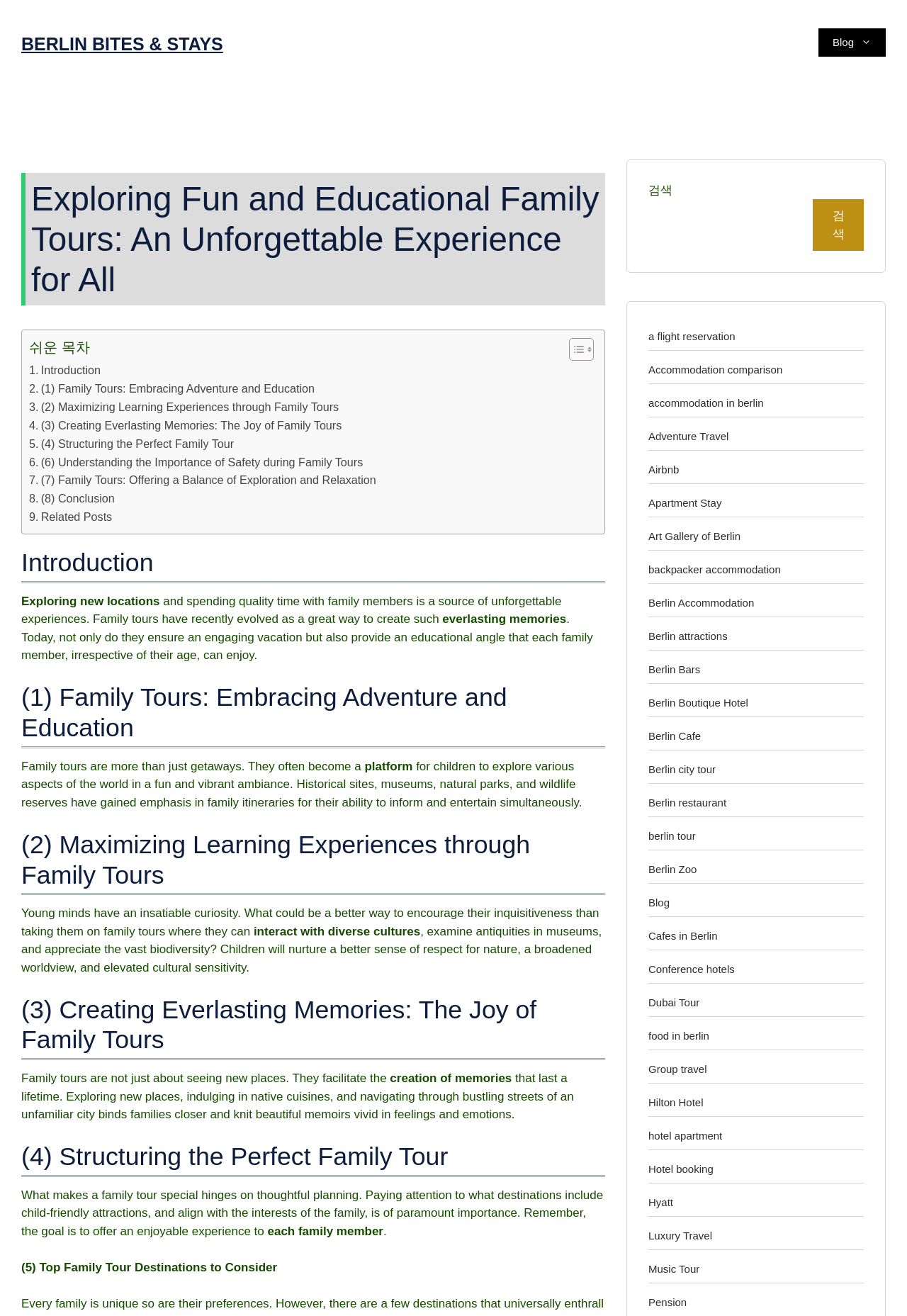Locate the bounding box of the UI element described by: "Hilton Hotel" in the given webpage screenshot.

[0.715, 0.833, 0.775, 0.842]